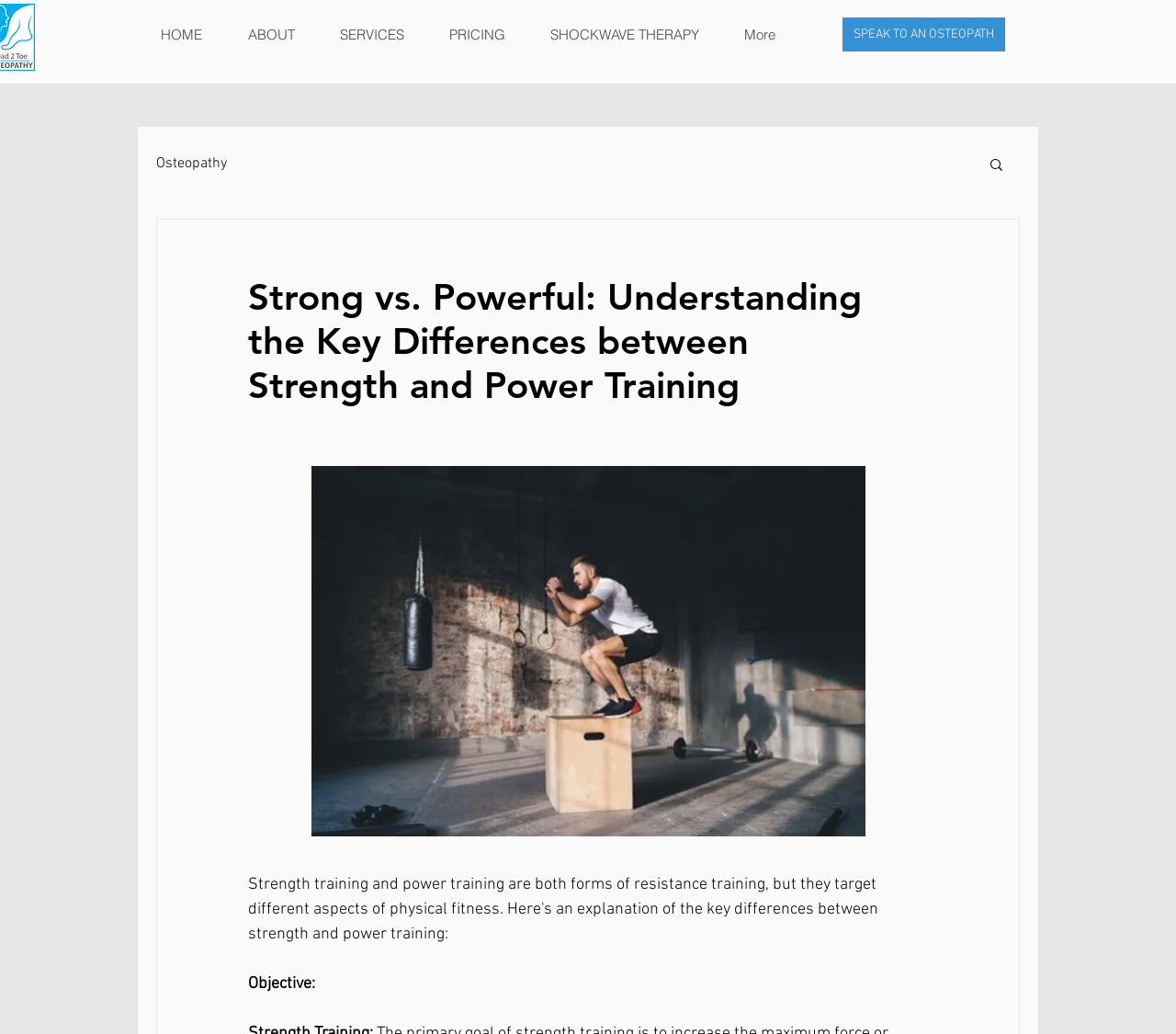Please identify the bounding box coordinates of the element I need to click to follow this instruction: "search for something".

[0.84, 0.151, 0.855, 0.17]